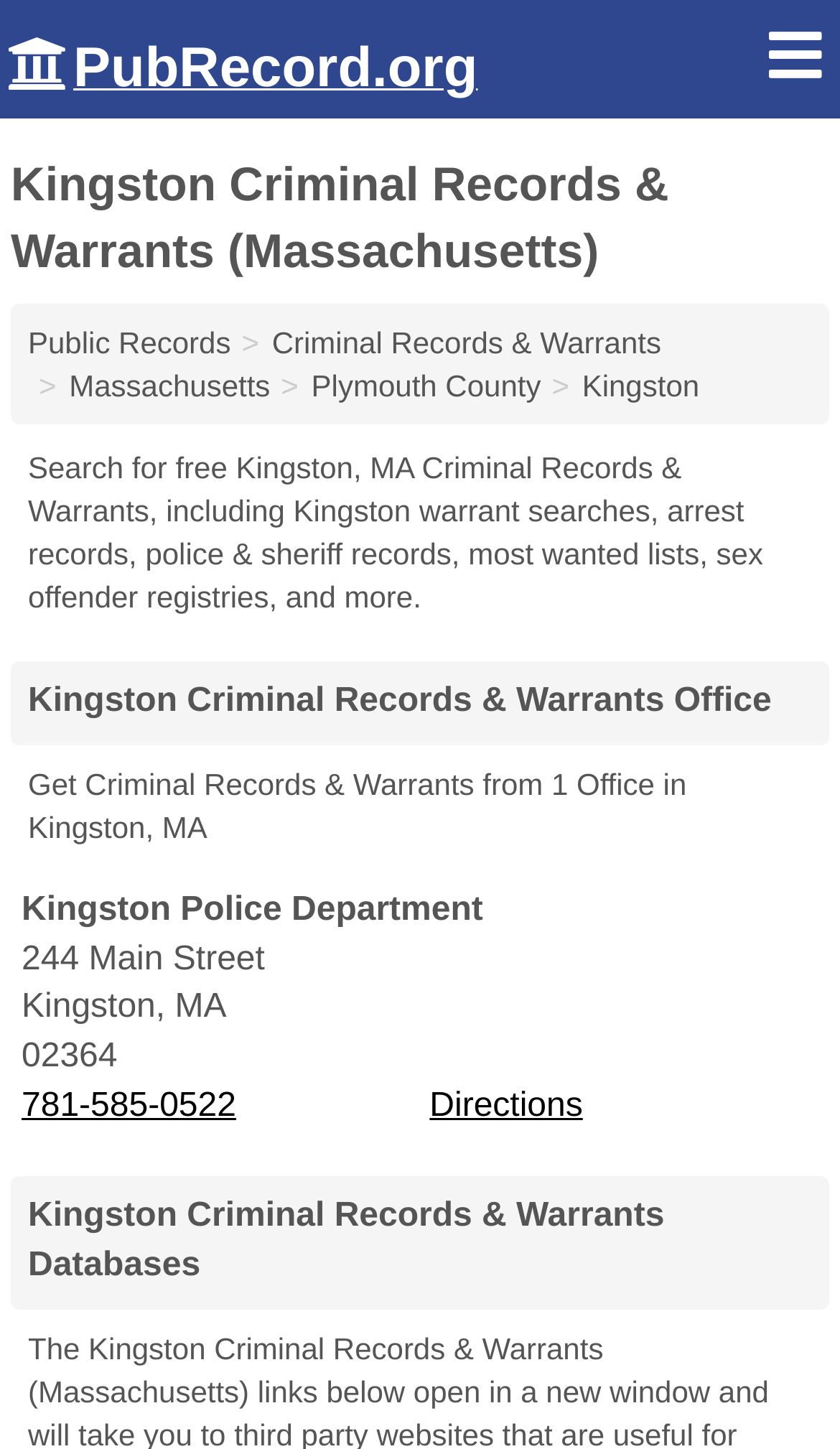Identify and generate the primary title of the webpage.

Kingston Criminal Records & Warrants (Massachusetts)